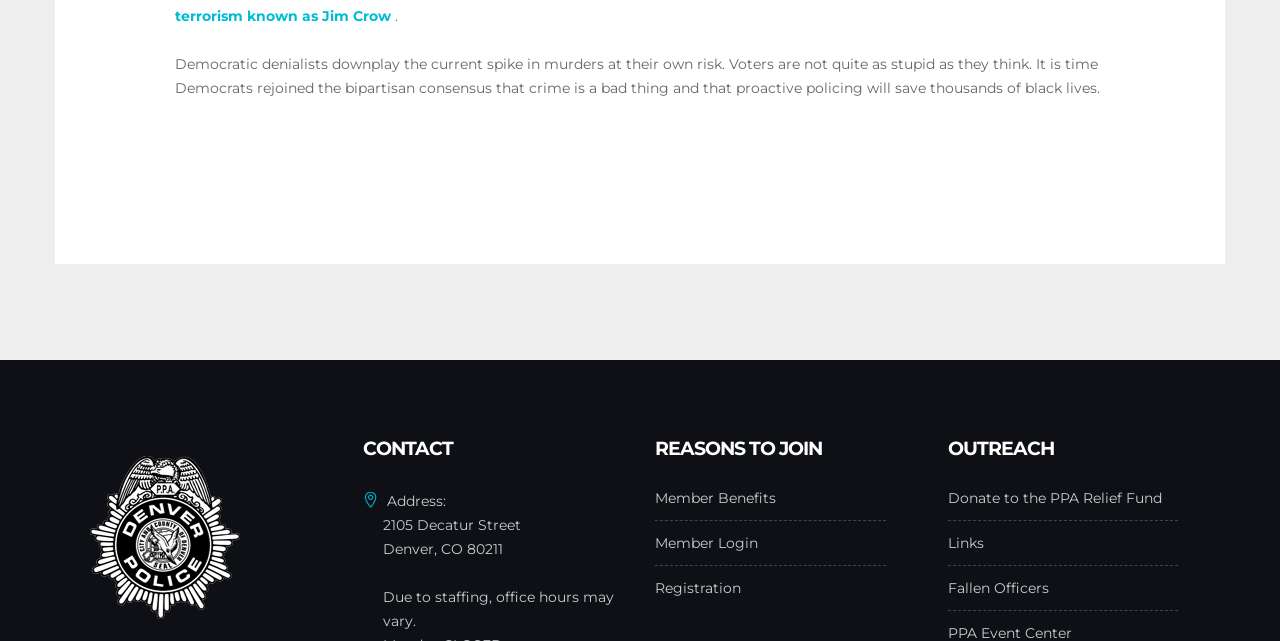Please provide a brief answer to the following inquiry using a single word or phrase:
How many links are under 'REASONS TO JOIN'?

3